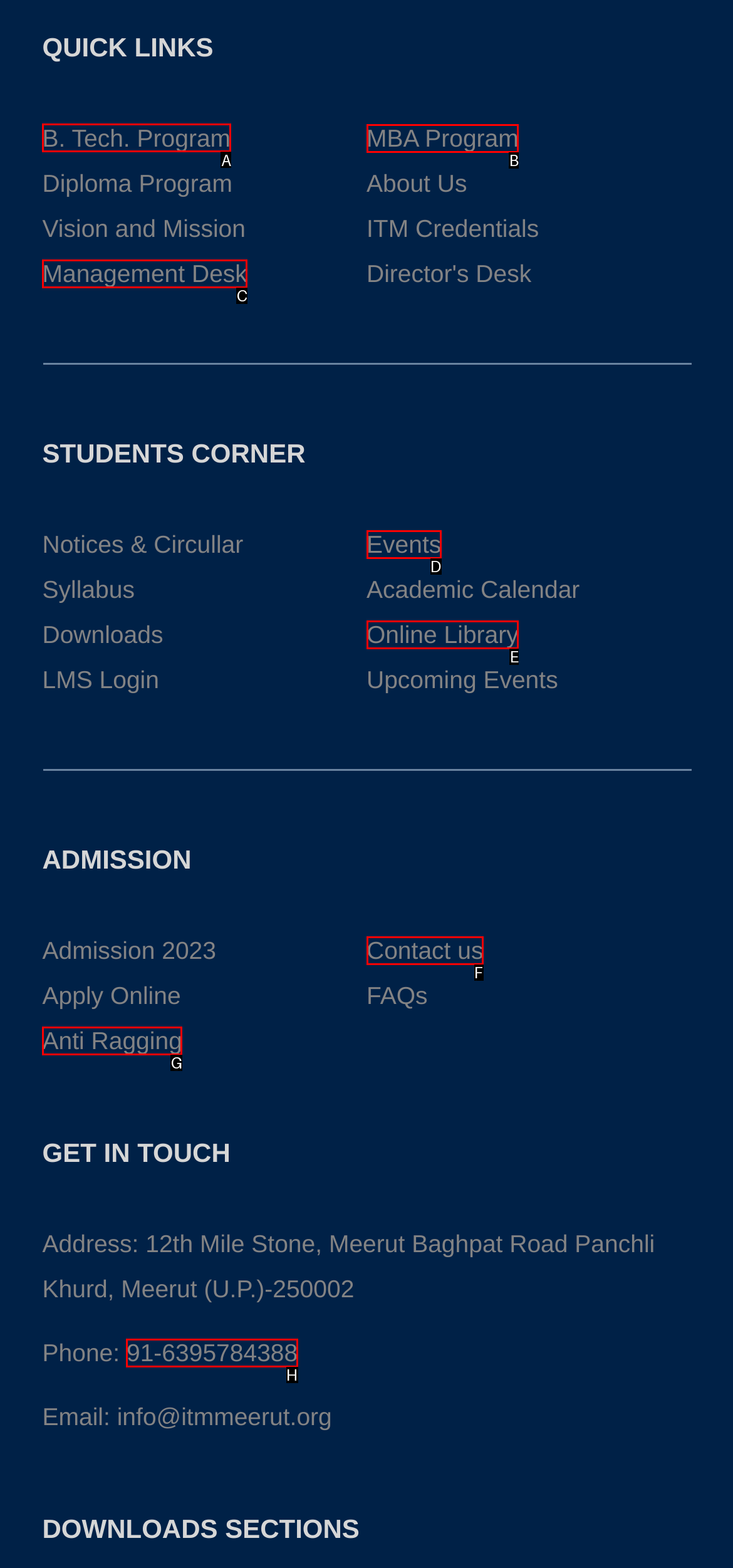Determine which option you need to click to execute the following task: View B. Tech. Program. Provide your answer as a single letter.

A